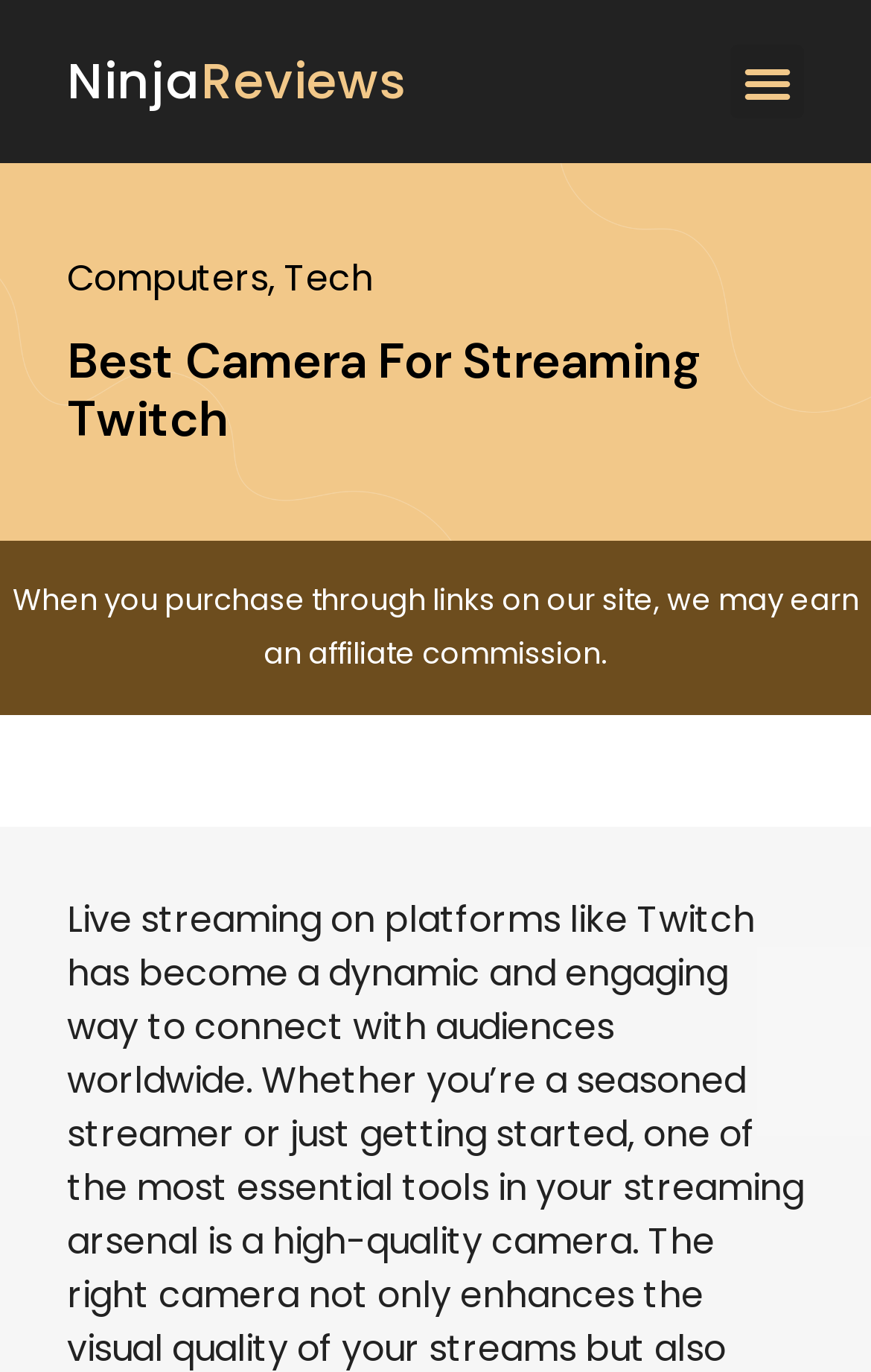Examine the image and give a thorough answer to the following question:
What is the purpose of the affiliate commission notice?

The affiliate commission notice is a static text at the bottom of the webpage, which informs users that the website may earn an affiliate commission when they purchase through links on the site.